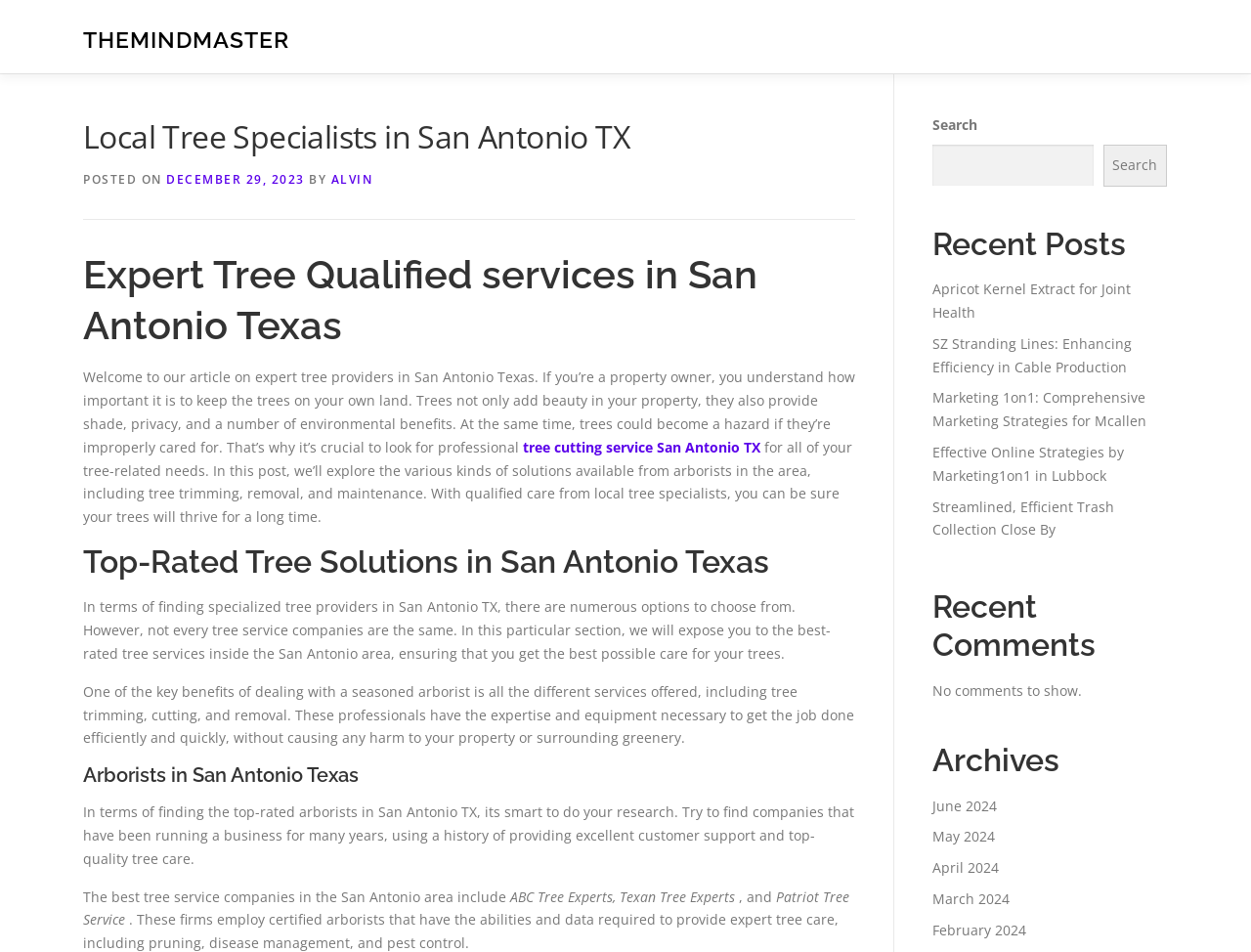What type of services do arborists in San Antonio offer?
Look at the image and answer the question with a single word or phrase.

Tree trimming, cutting, and removal